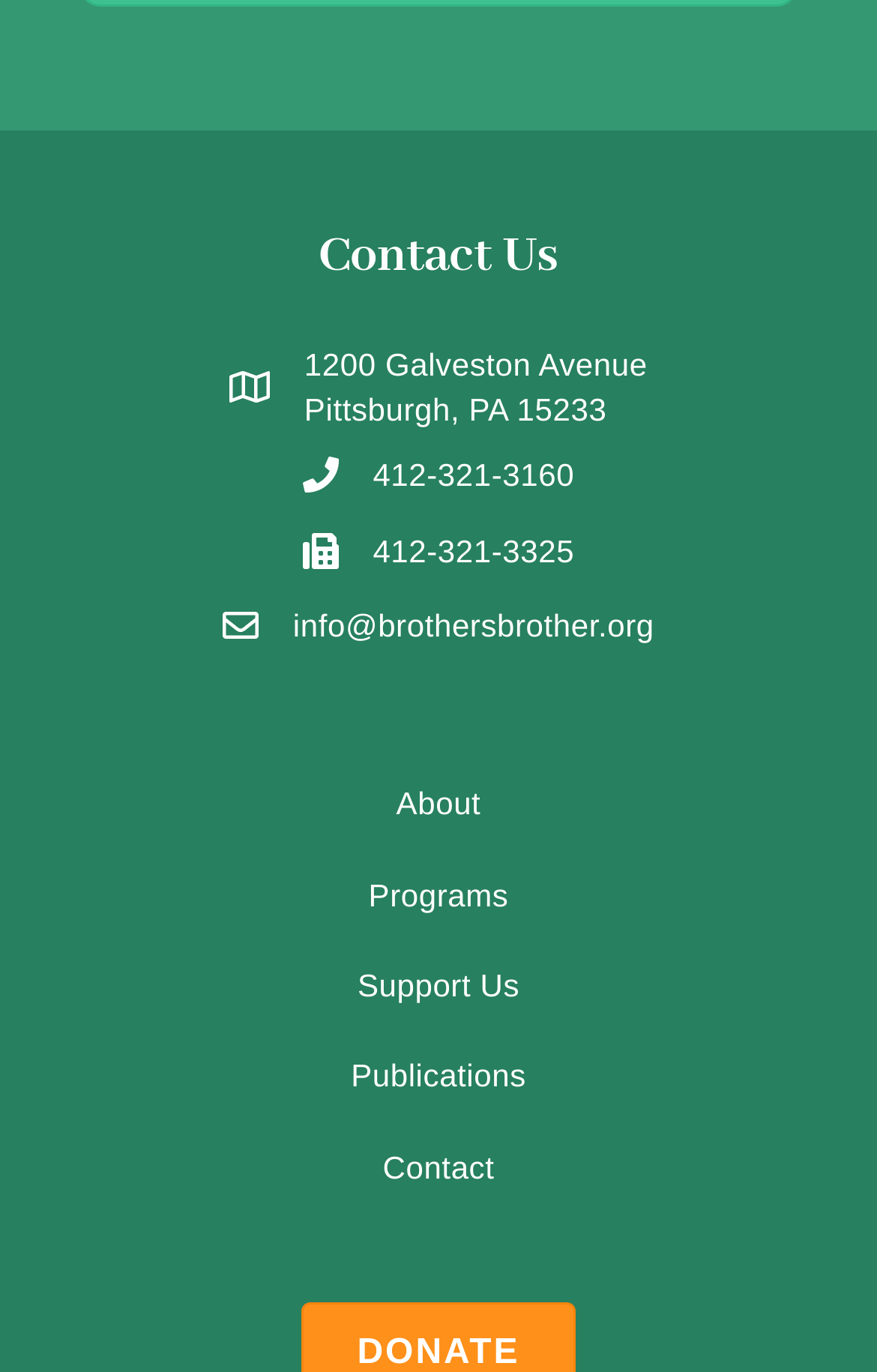Determine the bounding box coordinates of the target area to click to execute the following instruction: "Access the programs page."

[0.051, 0.619, 0.949, 0.685]